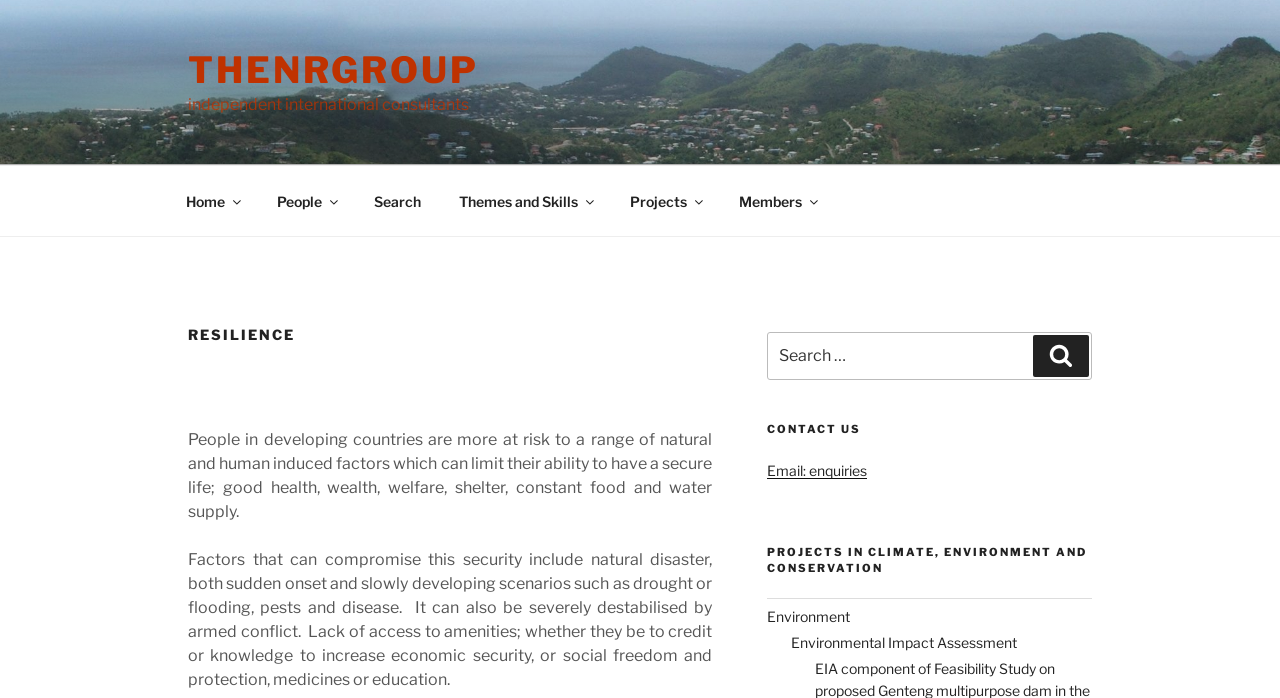Identify the bounding box coordinates of the element to click to follow this instruction: 'Search for something'. Ensure the coordinates are four float values between 0 and 1, provided as [left, top, right, bottom].

[0.599, 0.476, 0.853, 0.545]